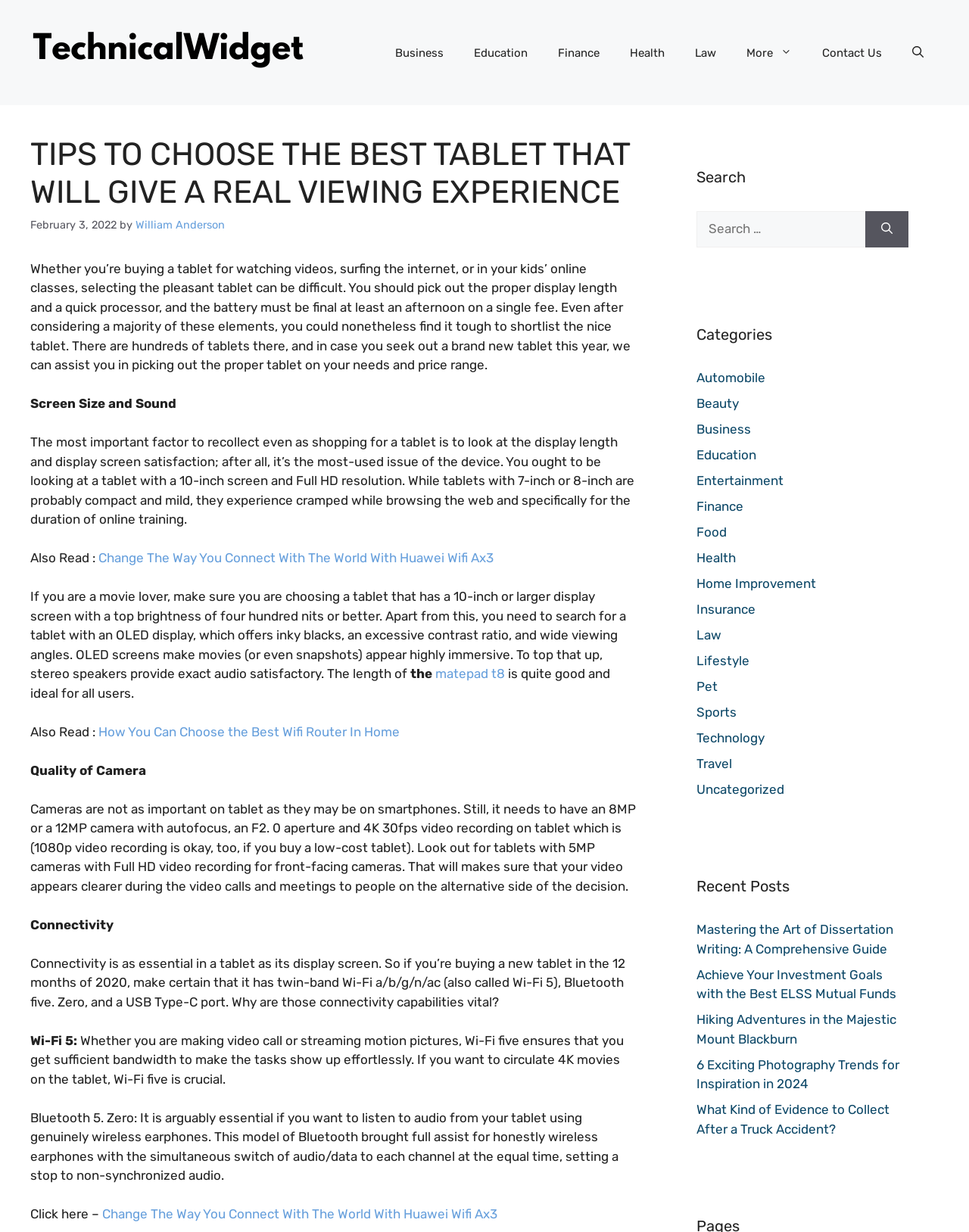Illustrate the webpage thoroughly, mentioning all important details.

The webpage is about providing tips on choosing the best tablet for a real viewing experience. At the top, there is a banner with a site logo and a navigation menu with various categories such as Business, Education, Finance, and more. Below the navigation menu, there is a heading that reads "Tips To Choose The Best Tablet That Will Give A Real Viewing Experience" followed by a brief description of the article.

The main content of the webpage is divided into several sections, each discussing a specific aspect to consider when choosing a tablet. The first section is about screen size and sound, emphasizing the importance of a 10-inch screen with Full HD resolution and stereo speakers. The second section discusses the quality of the camera, suggesting that a tablet should have at least an 8MP or 12MP camera with autofocus and 4K 30fps video recording.

The third section is about connectivity, highlighting the importance of dual-band Wi-Fi, Bluetooth 5.0, and a USB Type-C port. The section explains the benefits of Wi-Fi 5 and Bluetooth 5.0, including sufficient bandwidth for video calls and streaming, and simultaneous audio/data transmission to both channels.

Throughout the article, there are links to other related articles, such as "Change The Way You Connect With The World With Huawei Wifi Ax3" and "How You Can Choose the Best Wifi Router In Home". The webpage also has a search bar and a categories section on the right side, listing various categories such as Automobile, Beauty, Business, and more. Additionally, there is a recent posts section at the bottom, featuring links to other articles on the site.